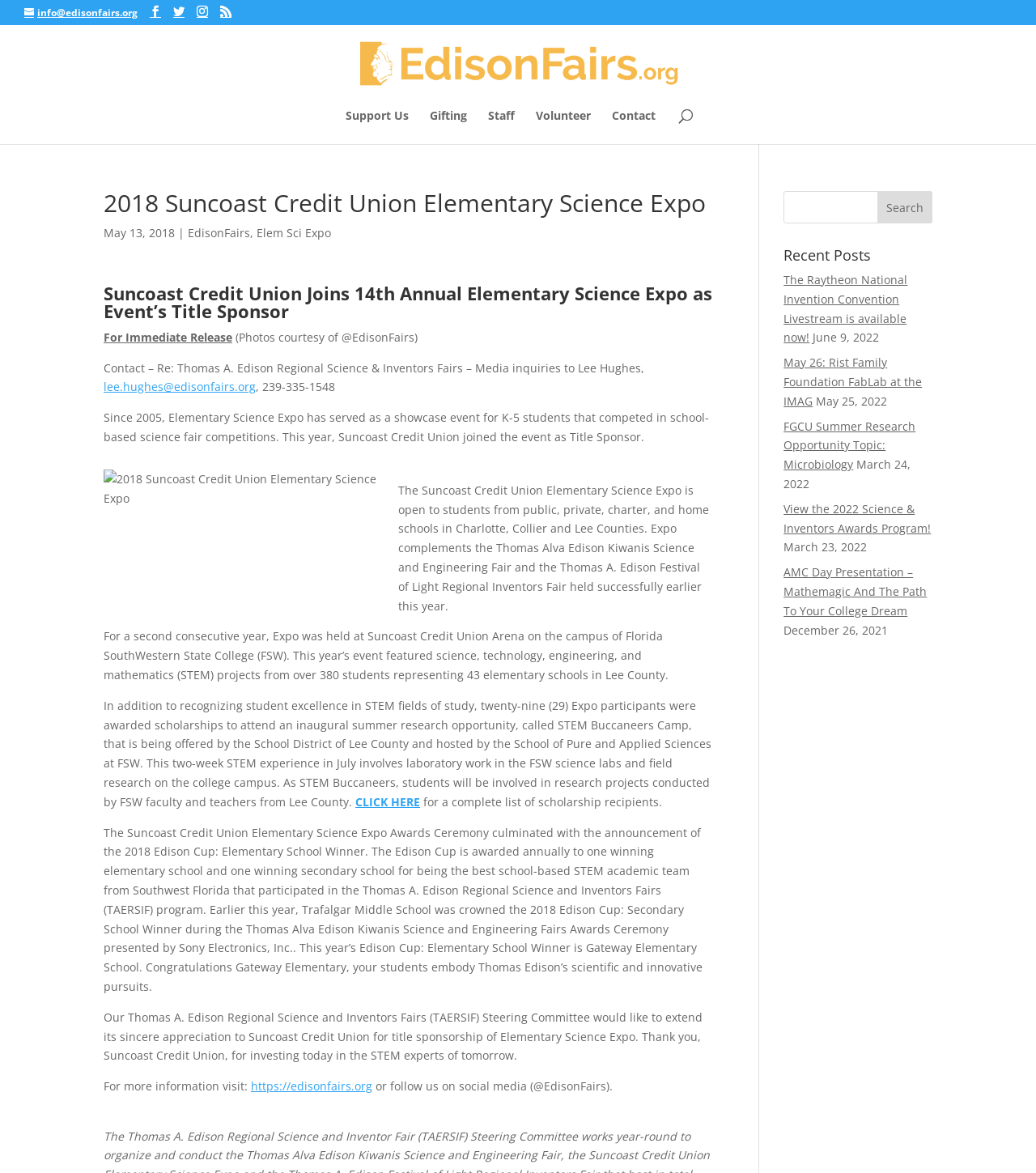Please provide a comprehensive answer to the question below using the information from the image: How many elementary schools participated in the Expo?

I found the answer by reading the paragraph that mentions 'This year’s event featured science, technology, engineering, and mathematics (STEM) projects from over 380 students representing 43 elementary schools in Lee County.'